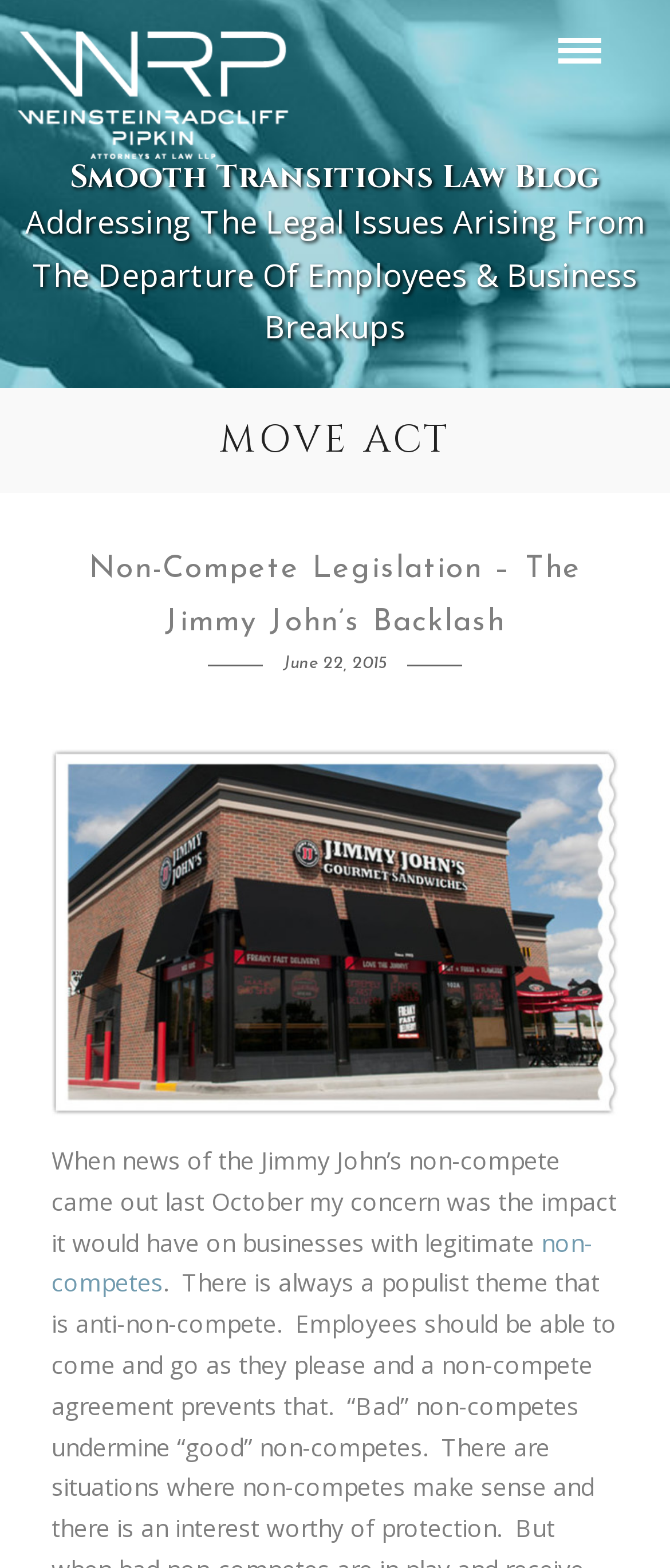Refer to the image and provide an in-depth answer to the question:
What is the date of the article?

I found the answer by looking at the StaticText element with the text 'June 22, 2015' at coordinates [0.423, 0.418, 0.577, 0.43]. This text is likely to be the date of the article.